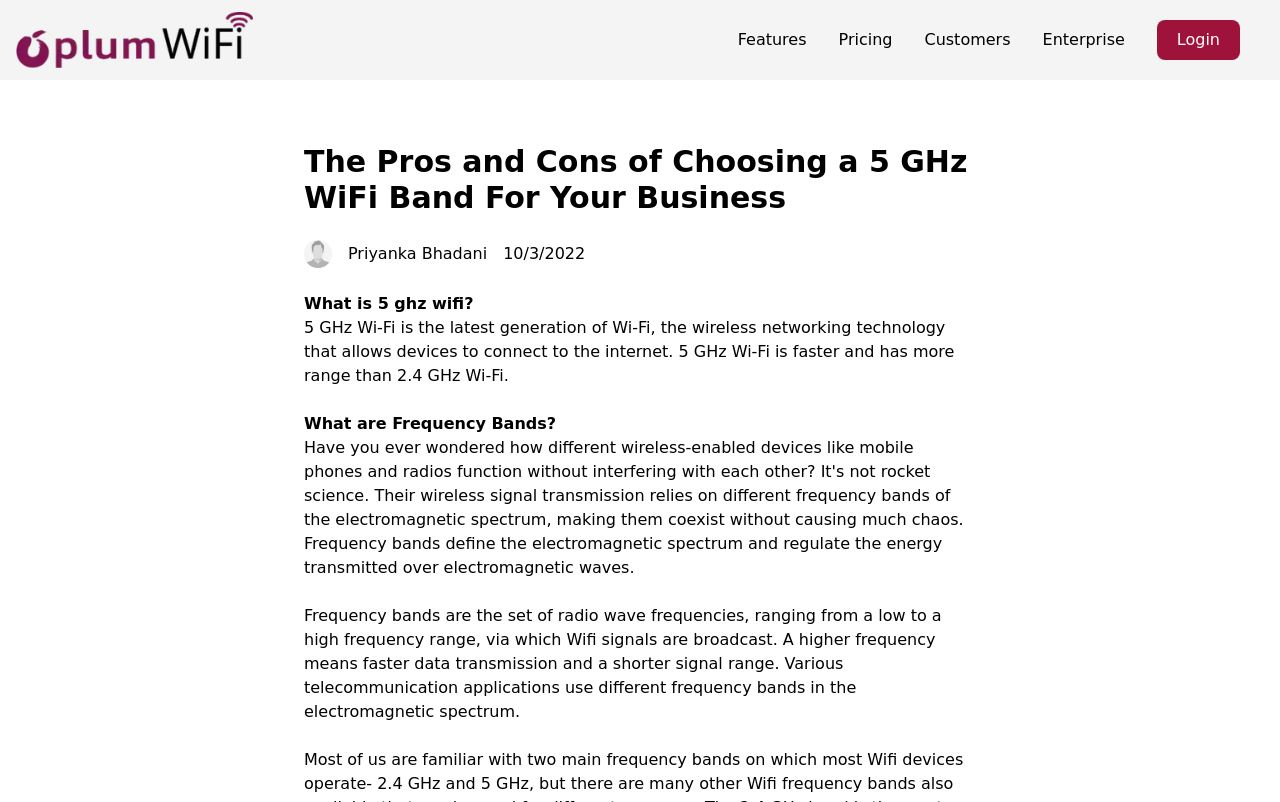What is the purpose of frequency bands?
Using the information from the image, provide a comprehensive answer to the question.

According to the article, frequency bands are the set of radio wave frequencies via which Wifi signals are broadcast, and they are used for various telecommunication applications.